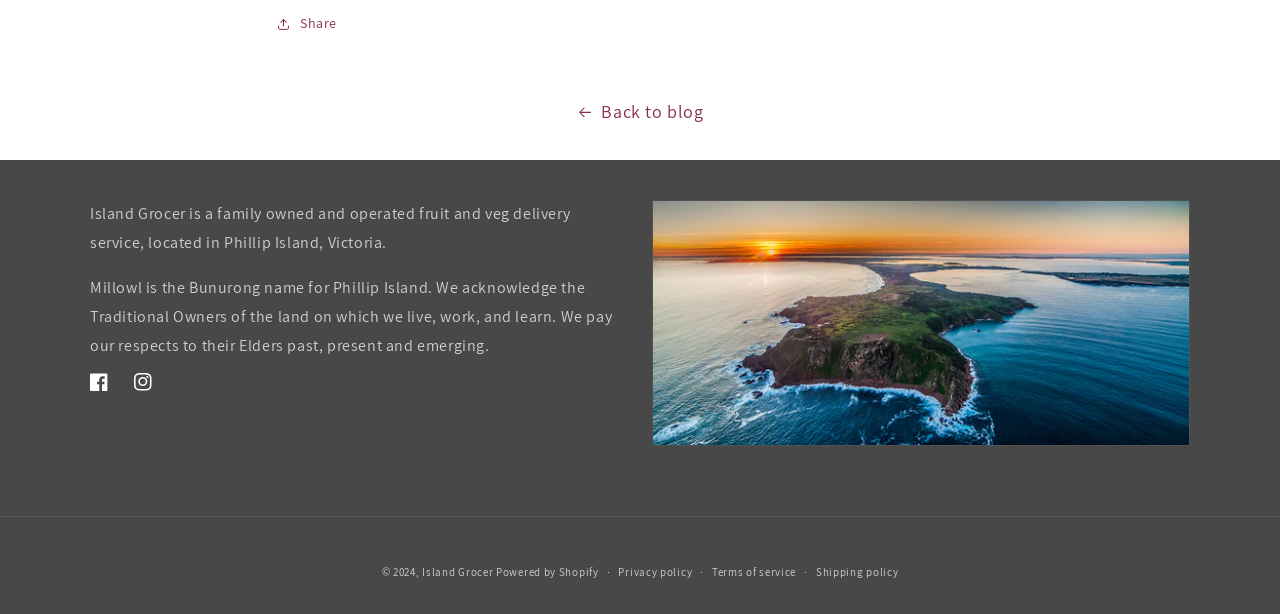Please identify the bounding box coordinates of the area that needs to be clicked to follow this instruction: "Read privacy policy".

[0.483, 0.917, 0.541, 0.947]